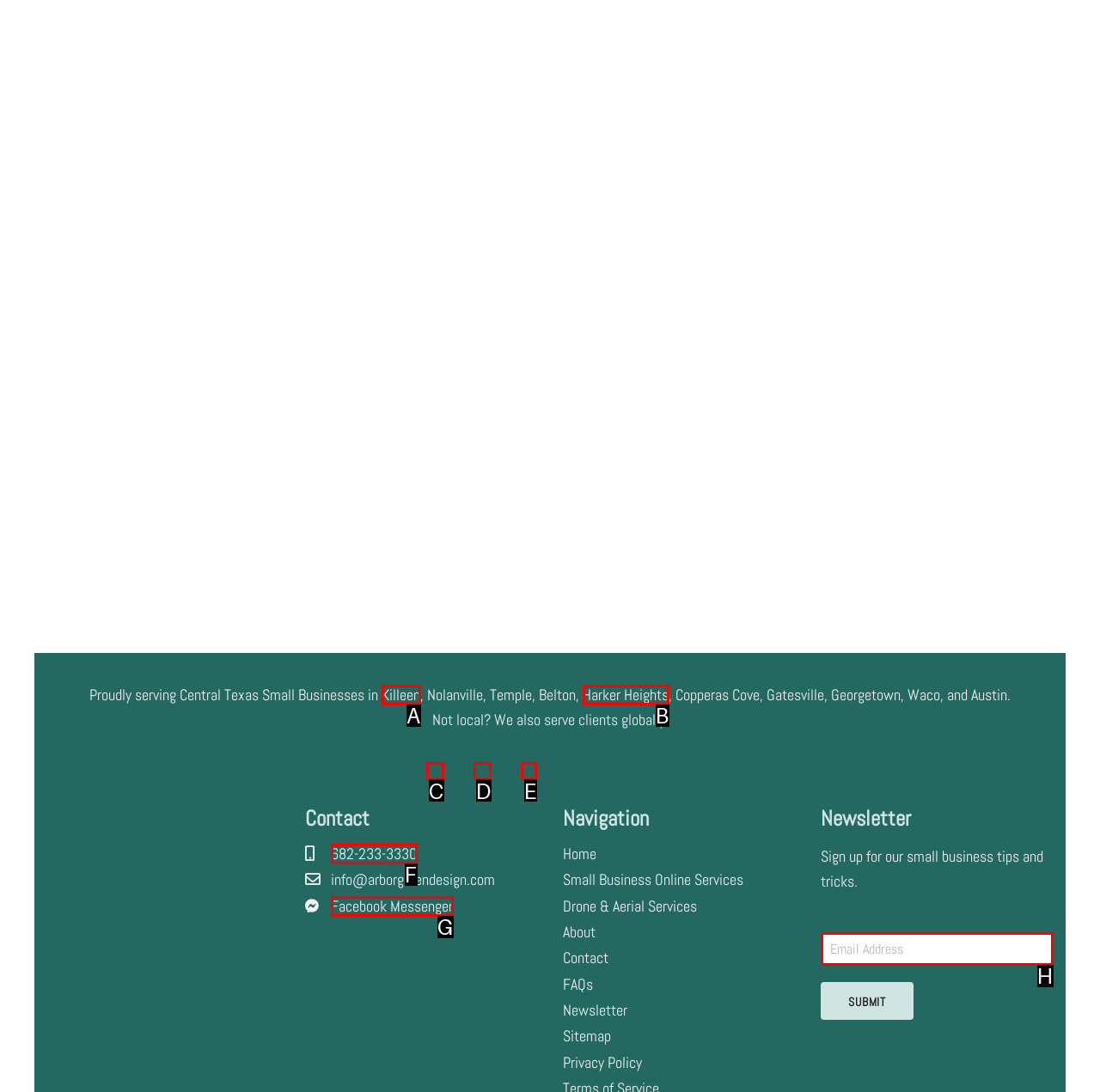Specify which UI element should be clicked to accomplish the task: Click the Facebook Messenger link. Answer with the letter of the correct choice.

G